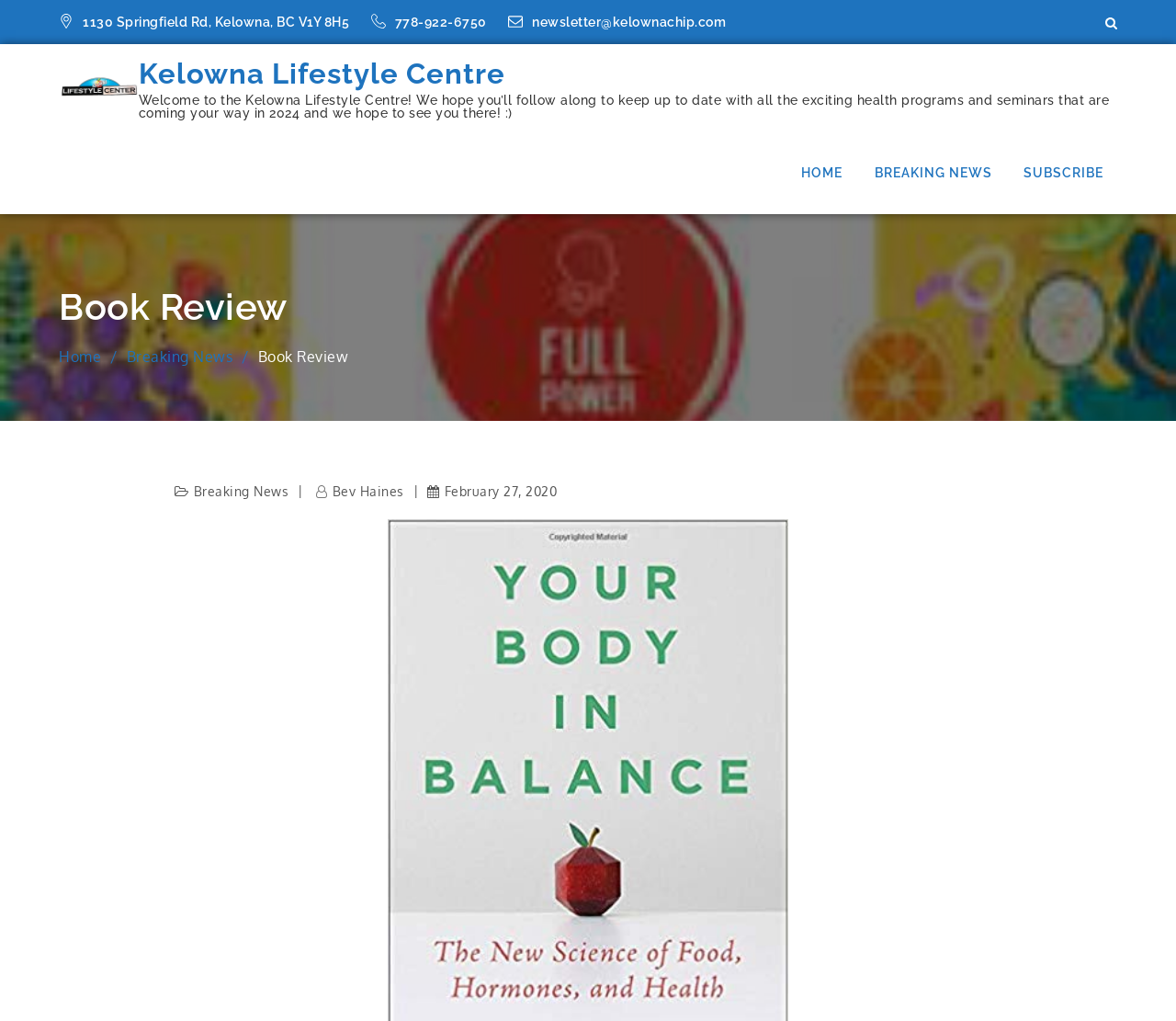Could you please study the image and provide a detailed answer to the question:
What is the address of Kelowna Lifestyle Centre?

I found the address by looking at the static text element with the bounding box coordinates [0.07, 0.014, 0.3, 0.029] which contains the address information.